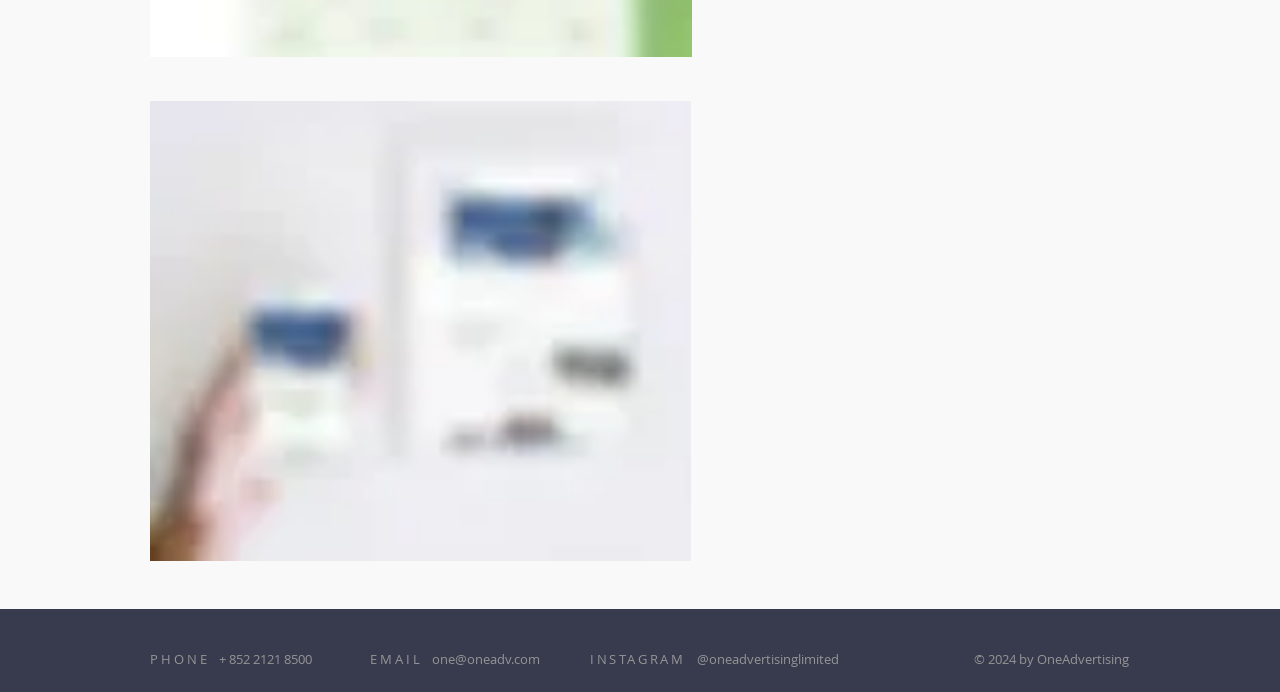Using the element description University of Bergen Library, predict the bounding box coordinates for the UI element. Provide the coordinates in (top-left x, top-left y, bottom-right x, bottom-right y) format with values ranging from 0 to 1.

None